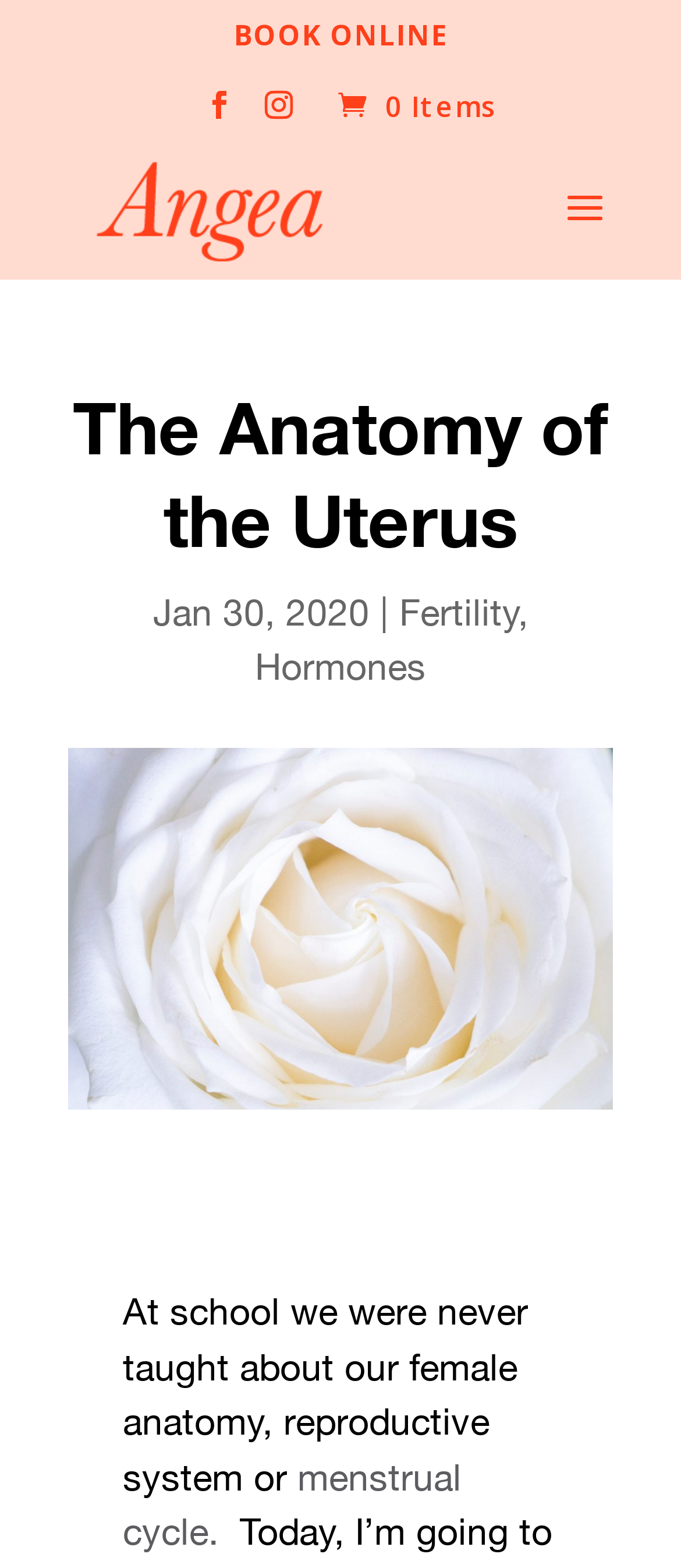What is the name of the website?
Using the image as a reference, answer the question in detail.

The name of the website can be found in the top-left corner of the webpage, where the logo 'Angea' is displayed along with an image.